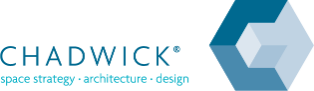What does the logo symbolize?
Based on the content of the image, thoroughly explain and answer the question.

The logo symbolizes CHADWICK's commitment to creating functional and aesthetically pleasing environments, reflecting their expertise in delivering contemporary architectural solutions.